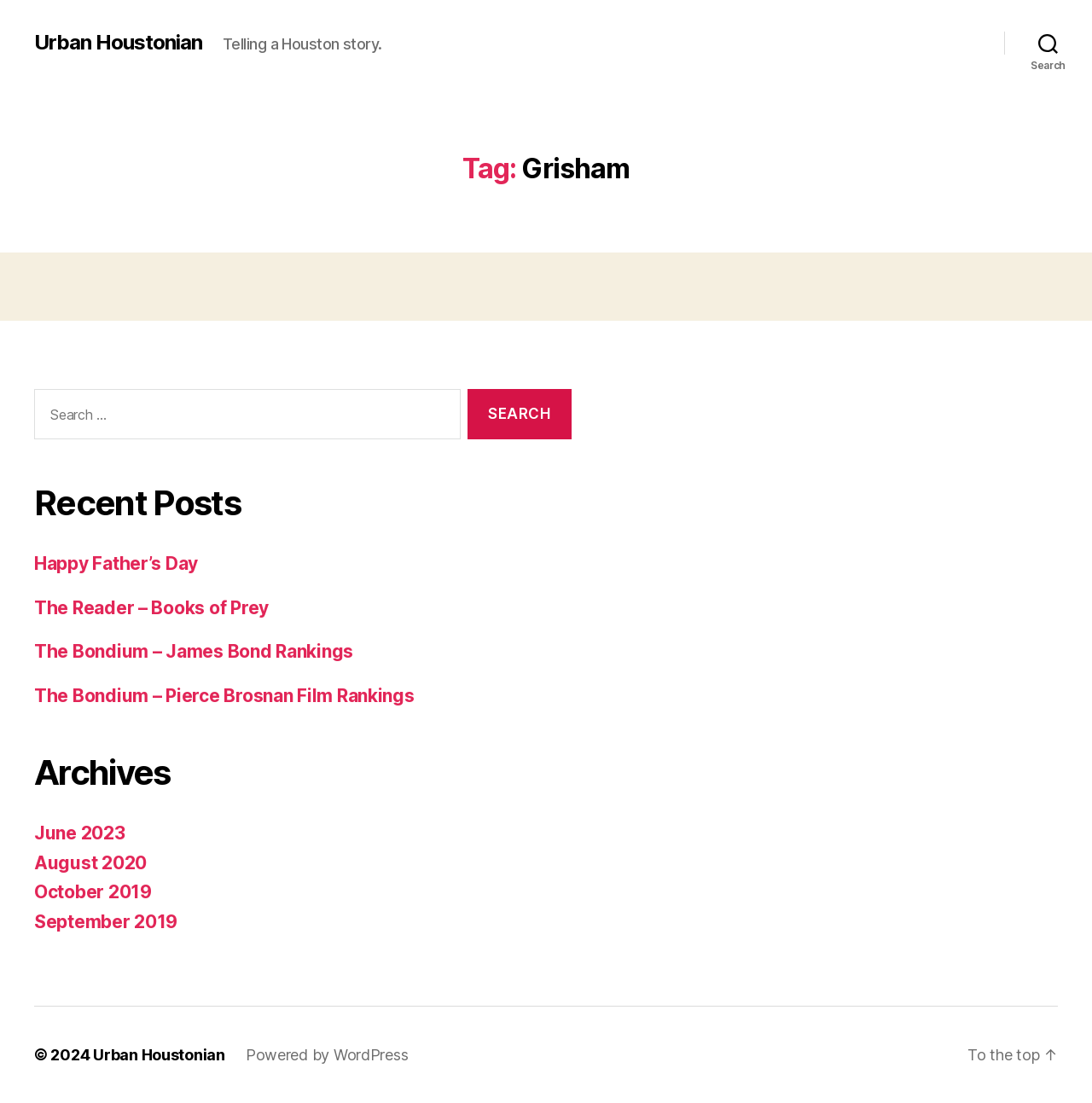What is the category of the posts listed?
Please provide a single word or phrase as the answer based on the screenshot.

Recent Posts